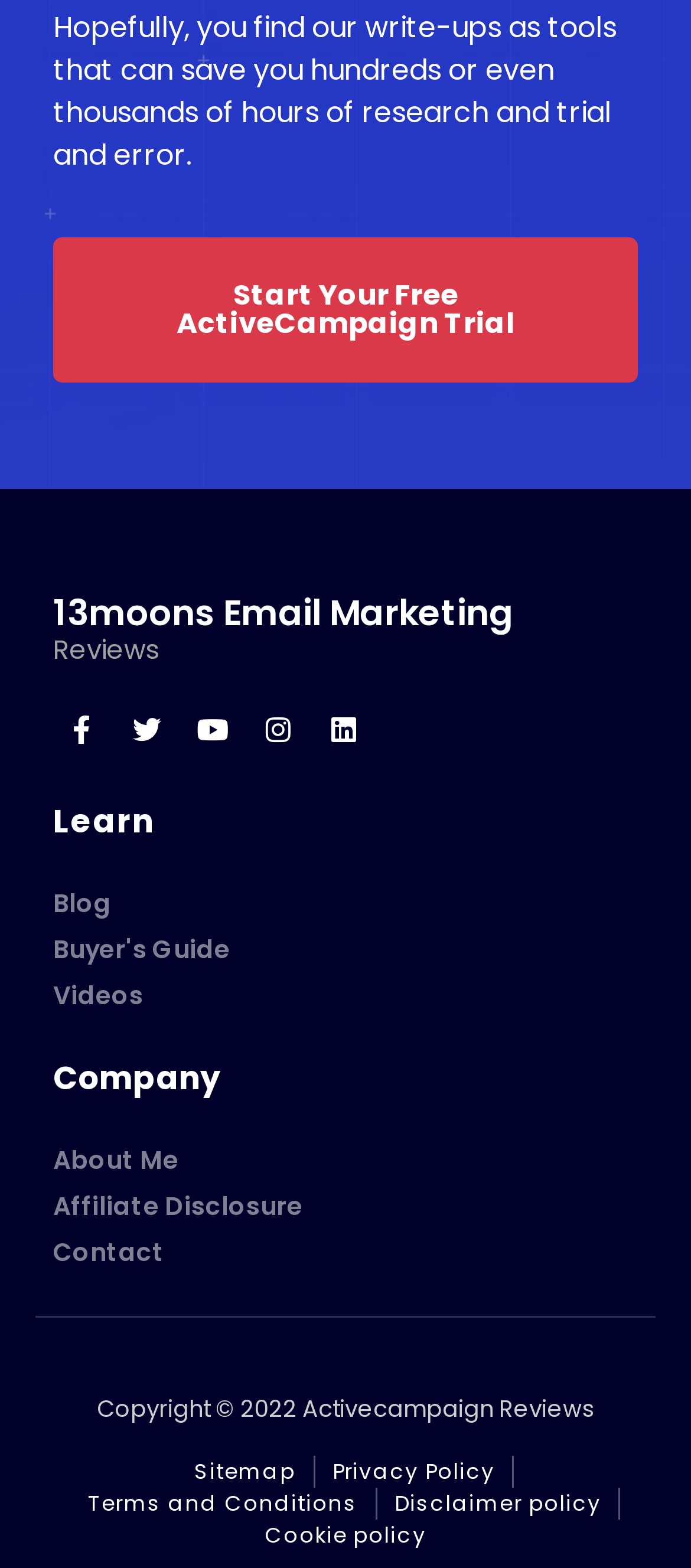Locate the bounding box of the UI element defined by this description: "Start Your Free ActiveCampaign Trial". The coordinates should be given as four float numbers between 0 and 1, formatted as [left, top, right, bottom].

[0.077, 0.152, 0.923, 0.244]